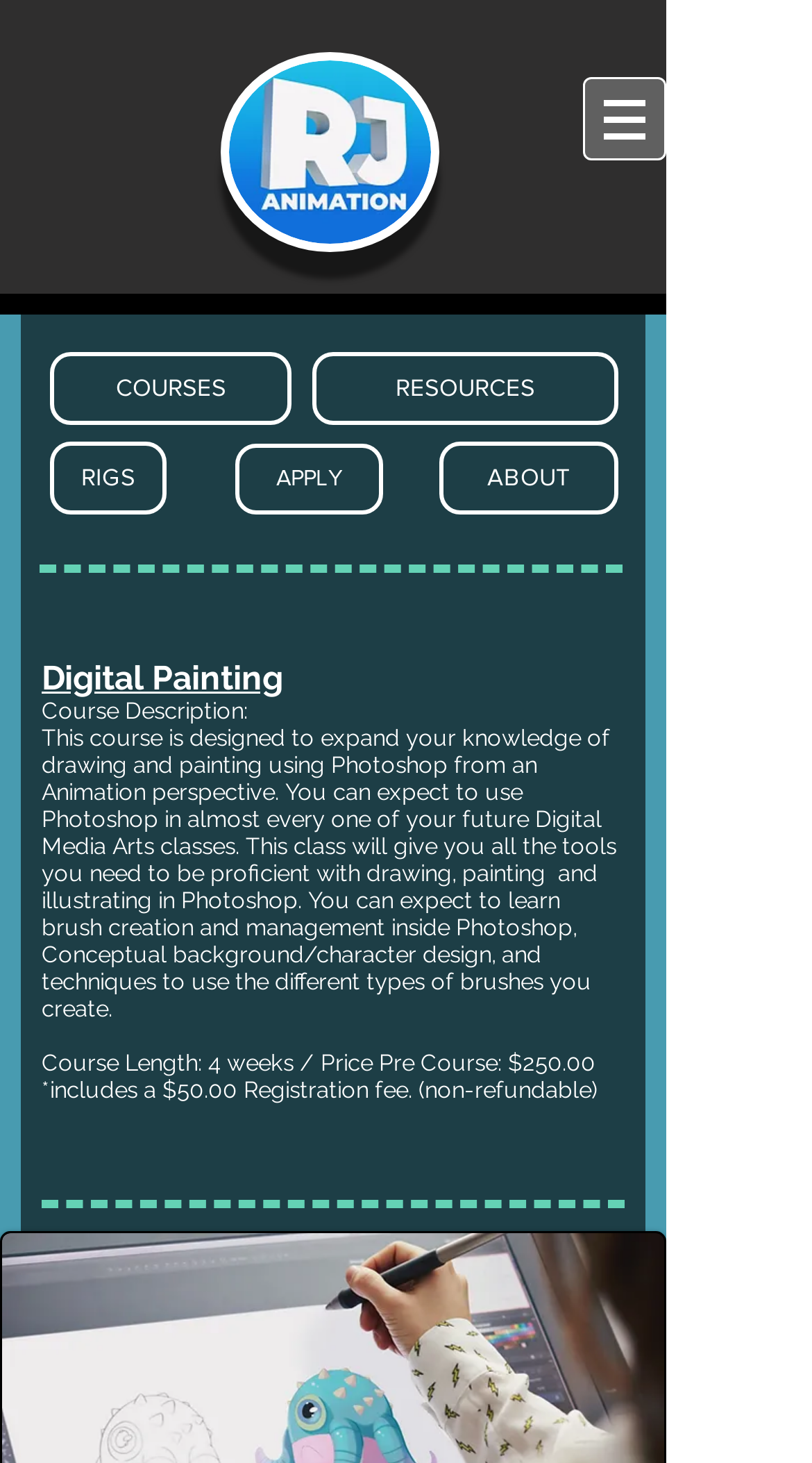Can you give a detailed response to the following question using the information from the image? What is the registration fee?

The registration fee can be found in the StaticText element '*includes a $50.00' with bounding box coordinates [0.051, 0.736, 0.3, 0.755].